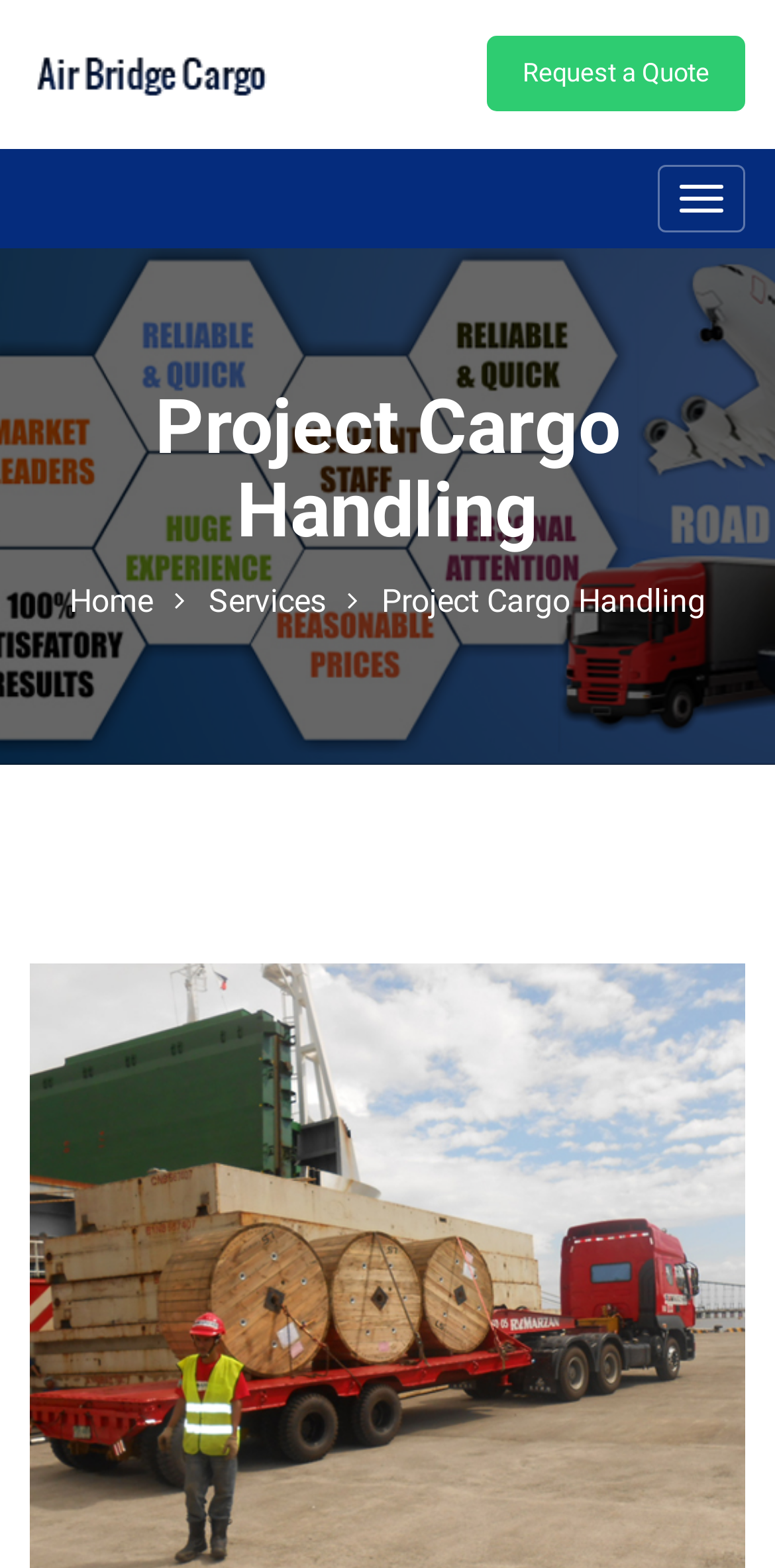Identify the bounding box of the UI element that matches this description: "Toggle navigation".

[0.849, 0.105, 0.962, 0.148]